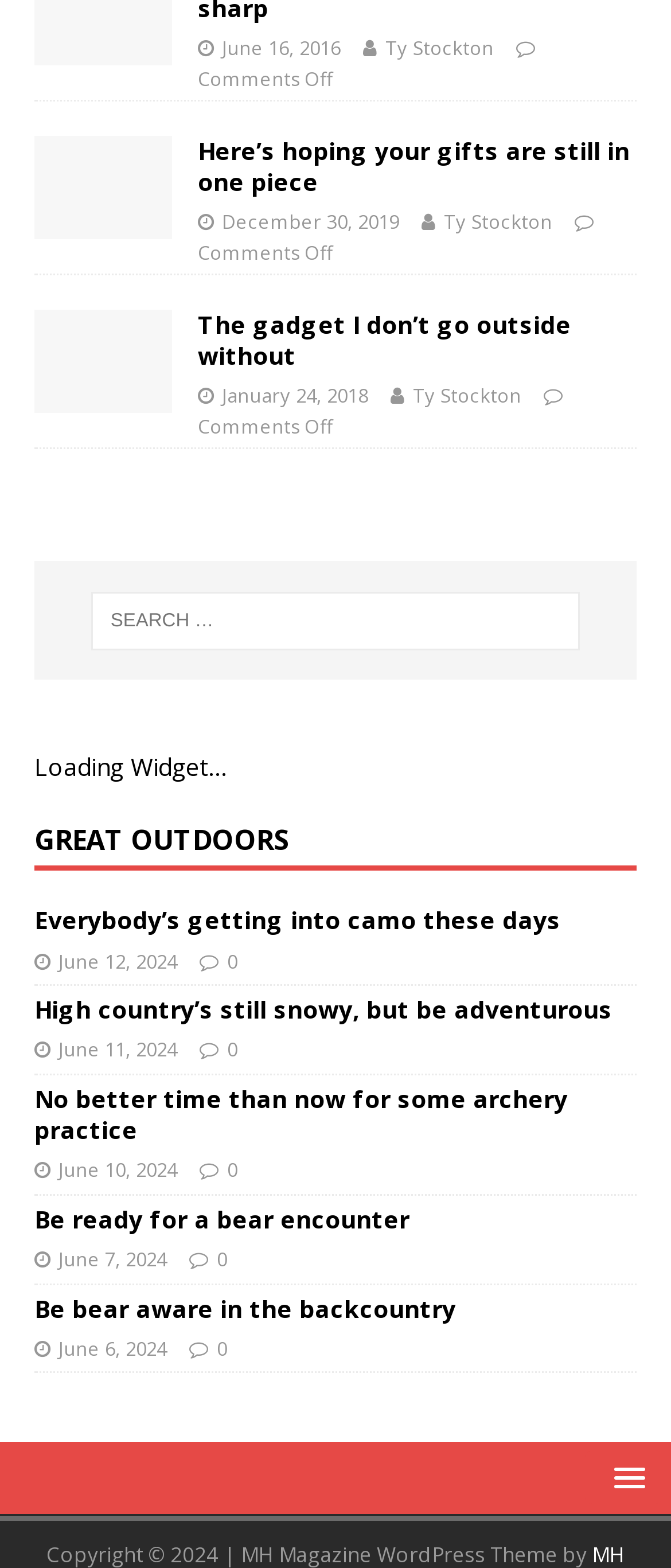Find the bounding box coordinates of the element I should click to carry out the following instruction: "Search for something".

[0.137, 0.377, 0.863, 0.414]